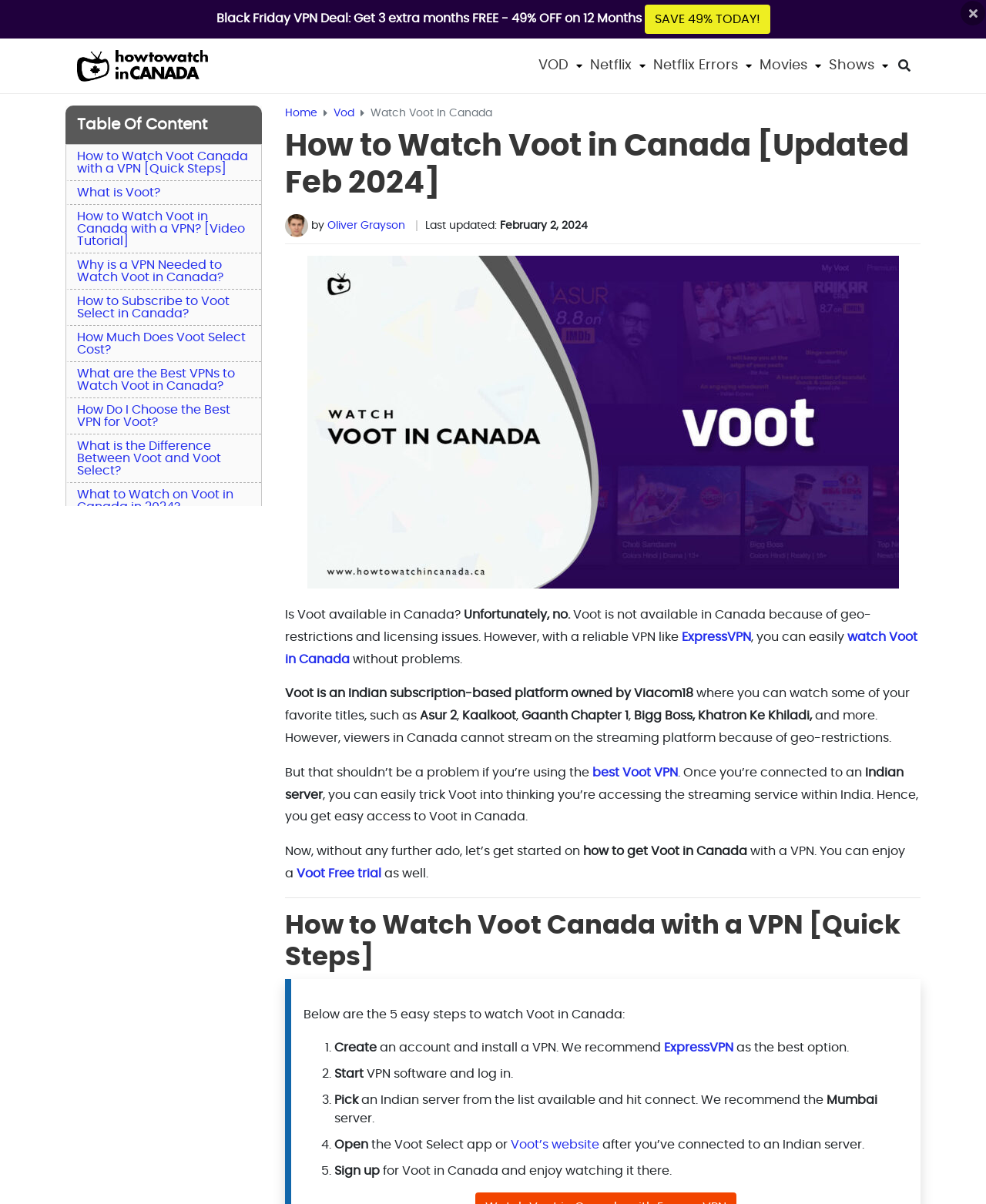What is the purpose of using a VPN to watch Voot in Canada?
Please provide a comprehensive answer based on the visual information in the image.

The purpose of using a VPN can be inferred from the article, where it explains that Voot is not available in Canada due to geo-restrictions and licensing issues, and using a VPN can trick Voot into thinking the user is accessing the service from within India.